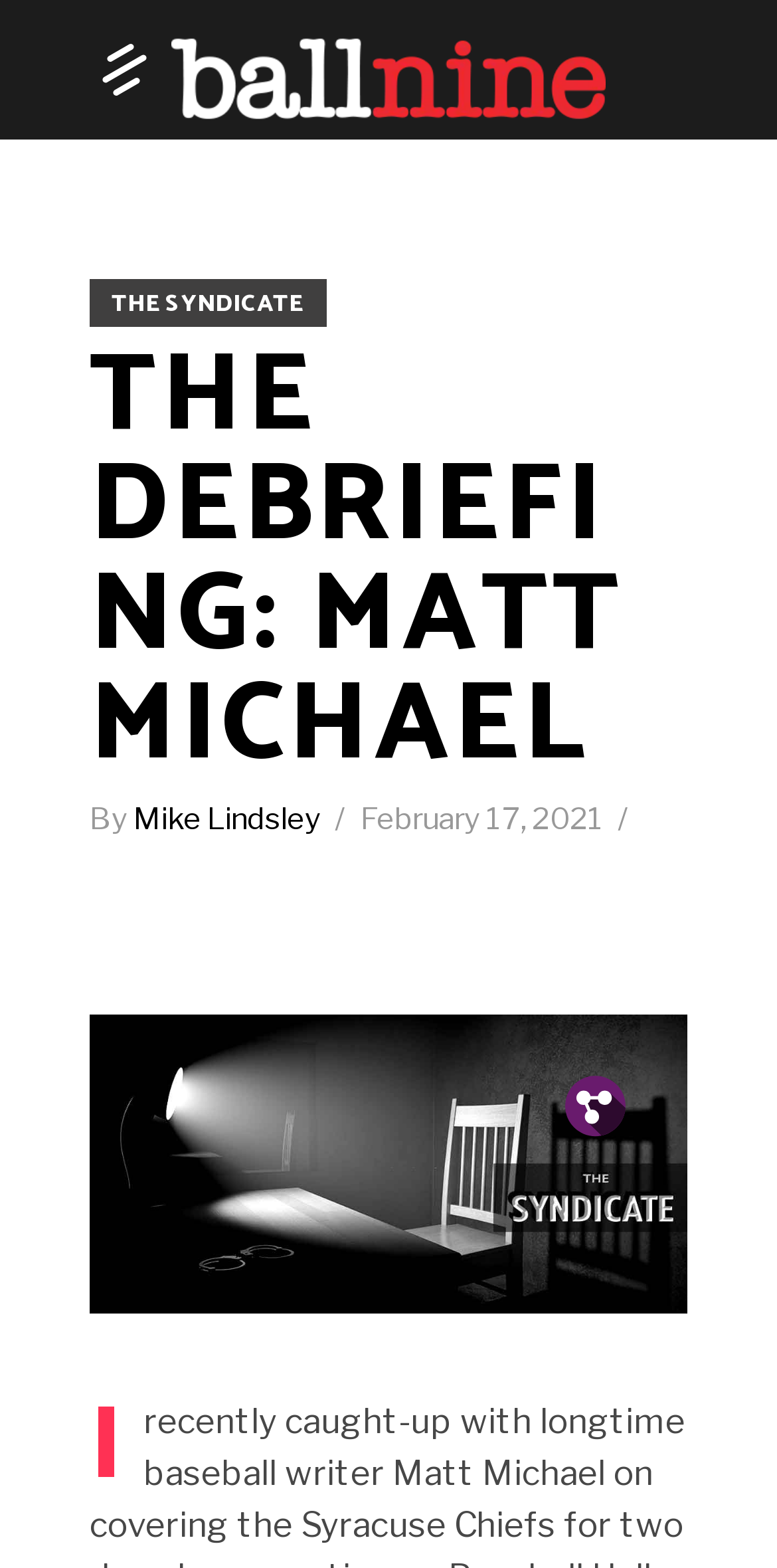Who is the guest in this episode?
Answer with a single word or phrase by referring to the visual content.

Matt Michael